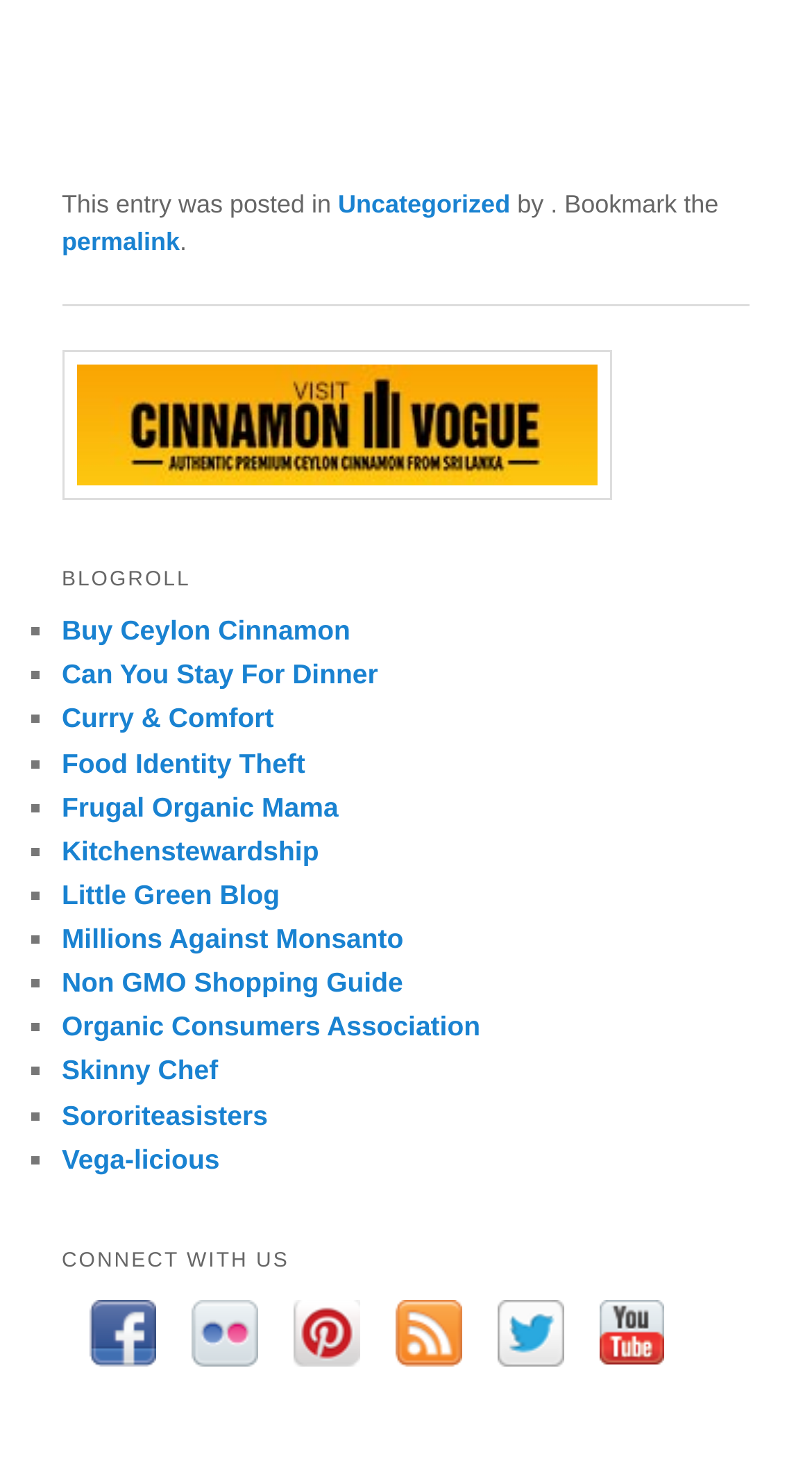Identify the bounding box coordinates of the region that needs to be clicked to carry out this instruction: "connect with us on Facebook". Provide these coordinates as four float numbers ranging from 0 to 1, i.e., [left, top, right, bottom].

[0.109, 0.89, 0.194, 0.945]